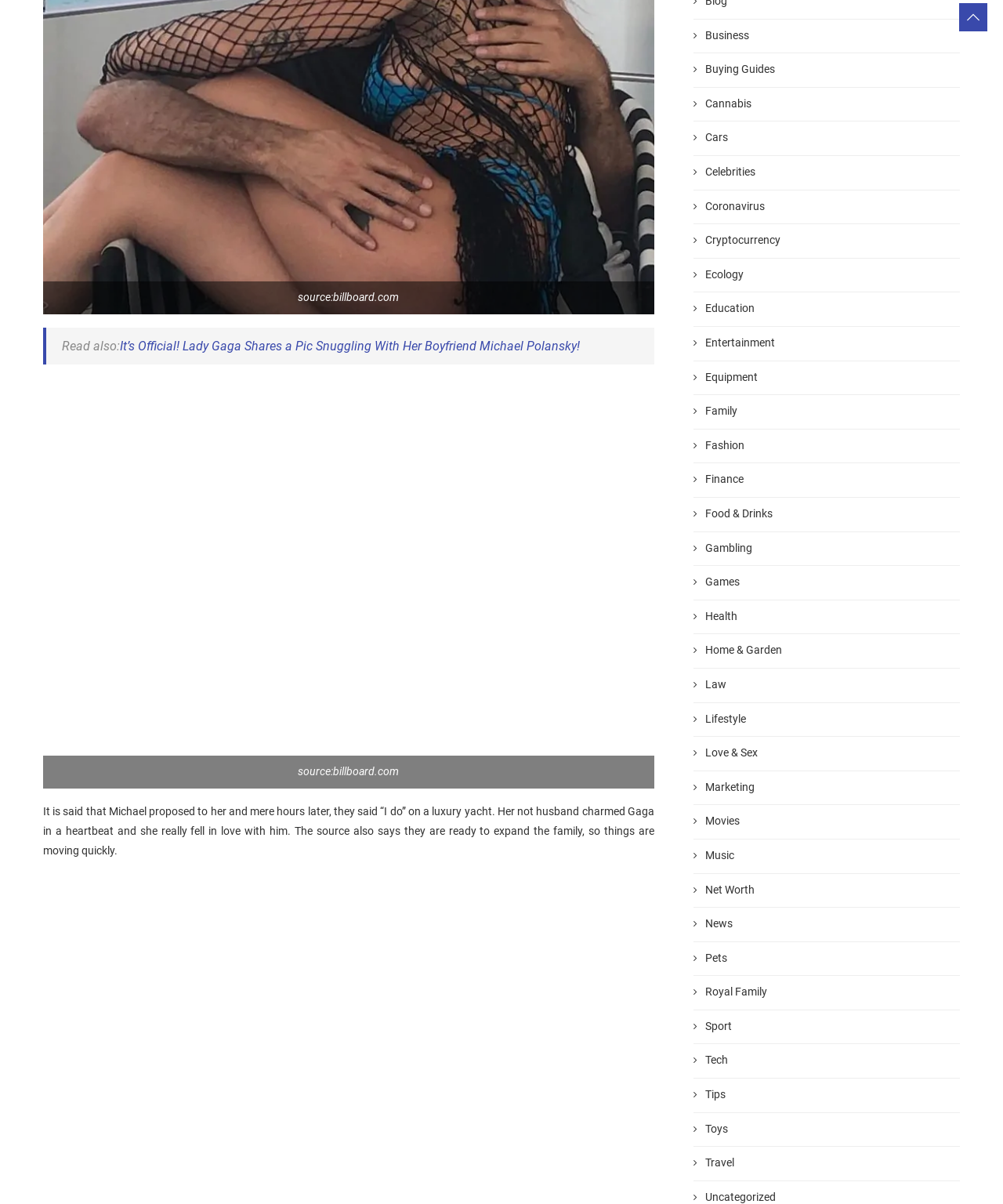What is the source of the article?
Using the image provided, answer with just one word or phrase.

billboard.com